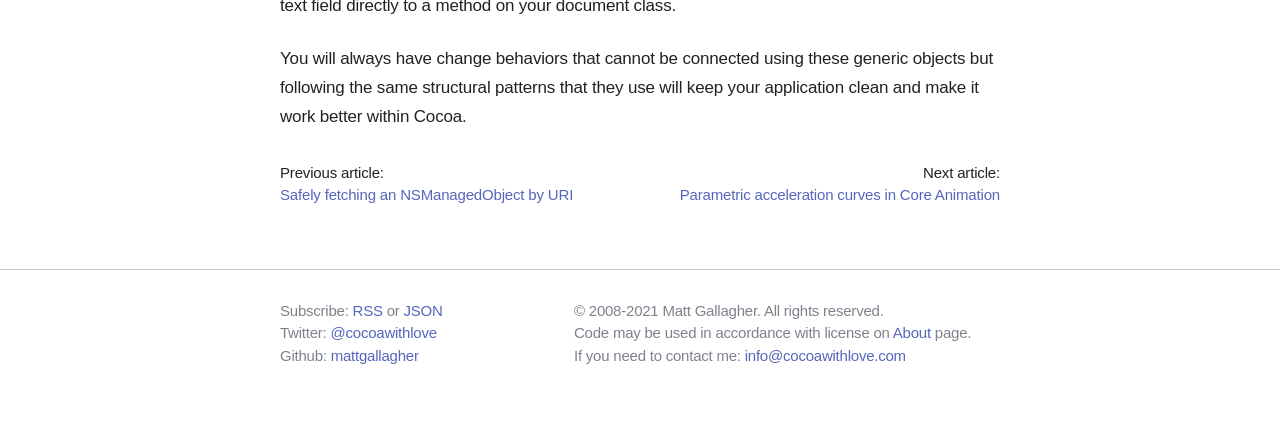Respond with a single word or phrase to the following question:
What is the copyright year range?

2008-2021